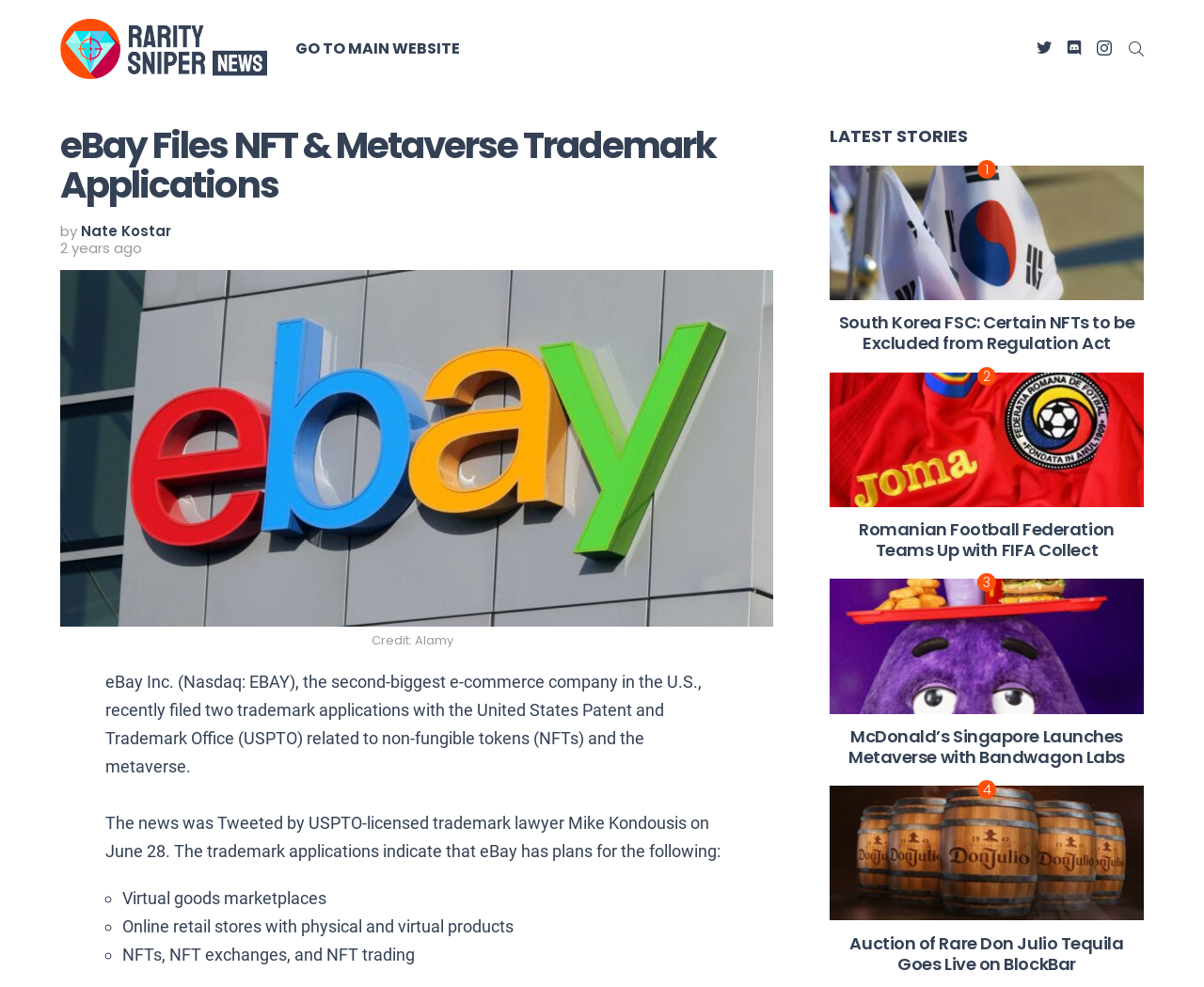What is the credit for the image? Observe the screenshot and provide a one-word or short phrase answer.

Alamy